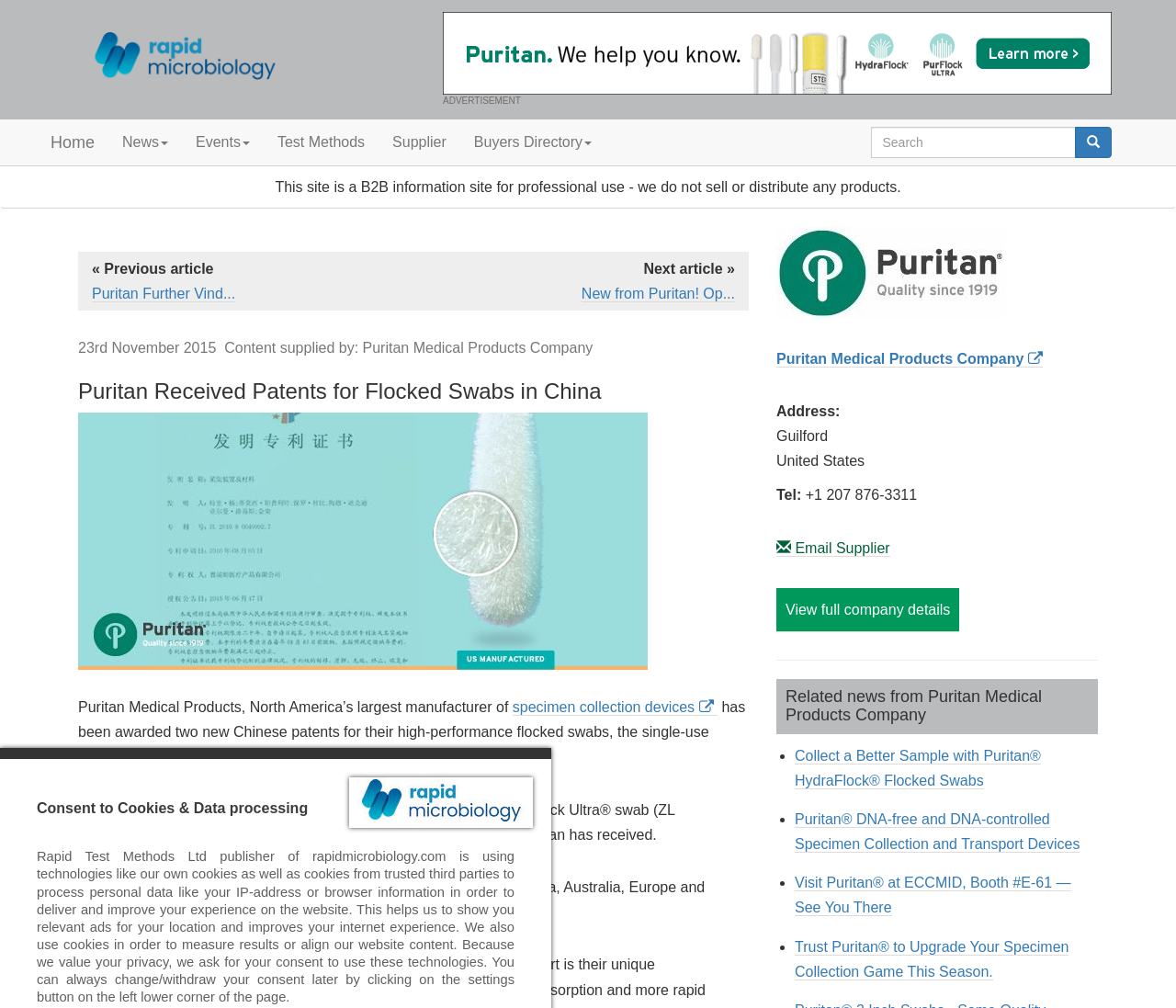Please find the bounding box coordinates of the section that needs to be clicked to achieve this instruction: "Search for something".

[0.74, 0.119, 0.945, 0.164]